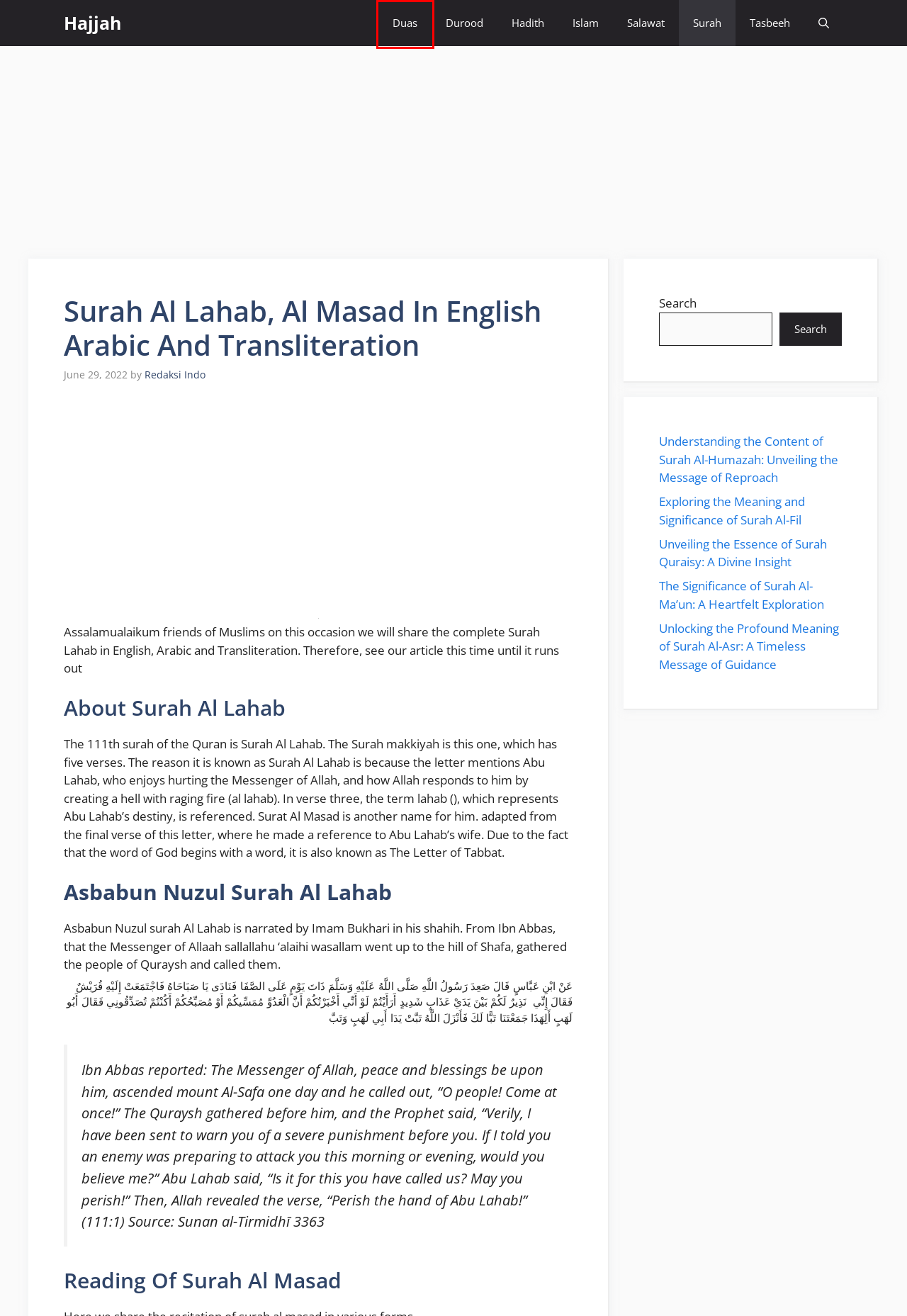You are provided with a screenshot of a webpage containing a red rectangle bounding box. Identify the webpage description that best matches the new webpage after the element in the bounding box is clicked. Here are the potential descriptions:
A. Tasbeeh Archives - Hajjah
B. Surah Archives - Hajjah
C. Exploring the Meaning and Significance of Surah Al-Fil - Hajjah
D. Unlocking the Profound Meaning of Surah Al-Asr: A Timeless Message of Guidance - Hajjah
E. Salawat Archives - Hajjah
F. Hajjah - Islamic Blog
G. Duas Archives - Hajjah
H. Understanding the Content of Surah Al-Humazah: Unveiling the Message of Reproach - Hajjah

G